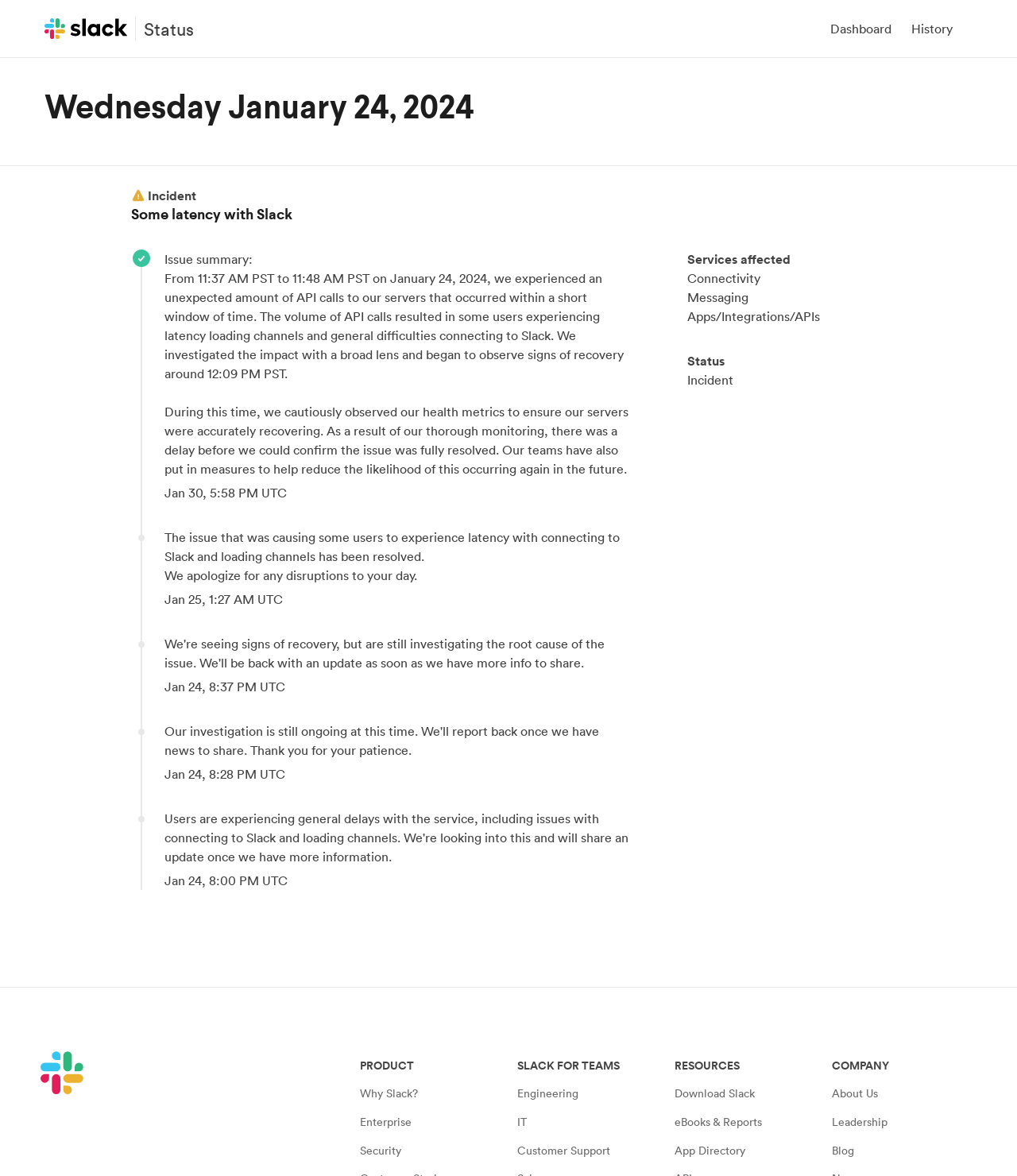Identify the coordinates of the bounding box for the element that must be clicked to accomplish the instruction: "Click on the 'Status' link".

[0.044, 0.014, 0.191, 0.034]